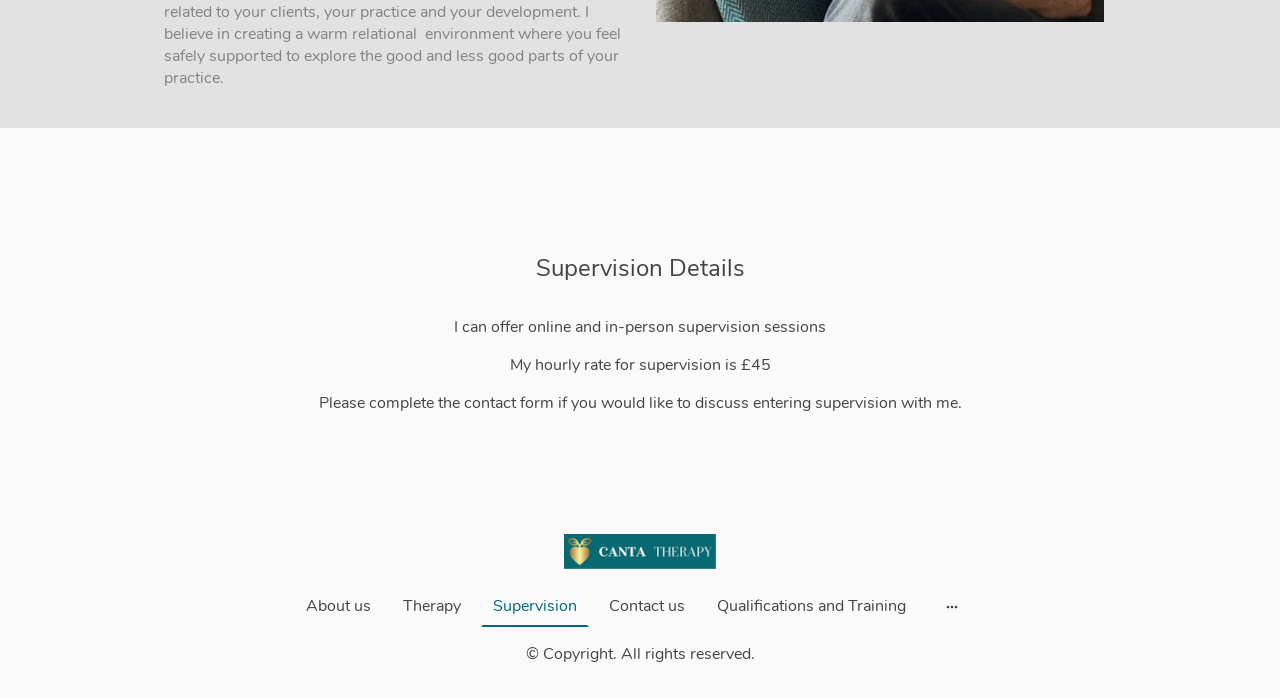Find the bounding box of the element with the following description: "Qualifications and Training". The coordinates must be four float numbers between 0 and 1, formatted as [left, top, right, bottom].

[0.552, 0.842, 0.716, 0.896]